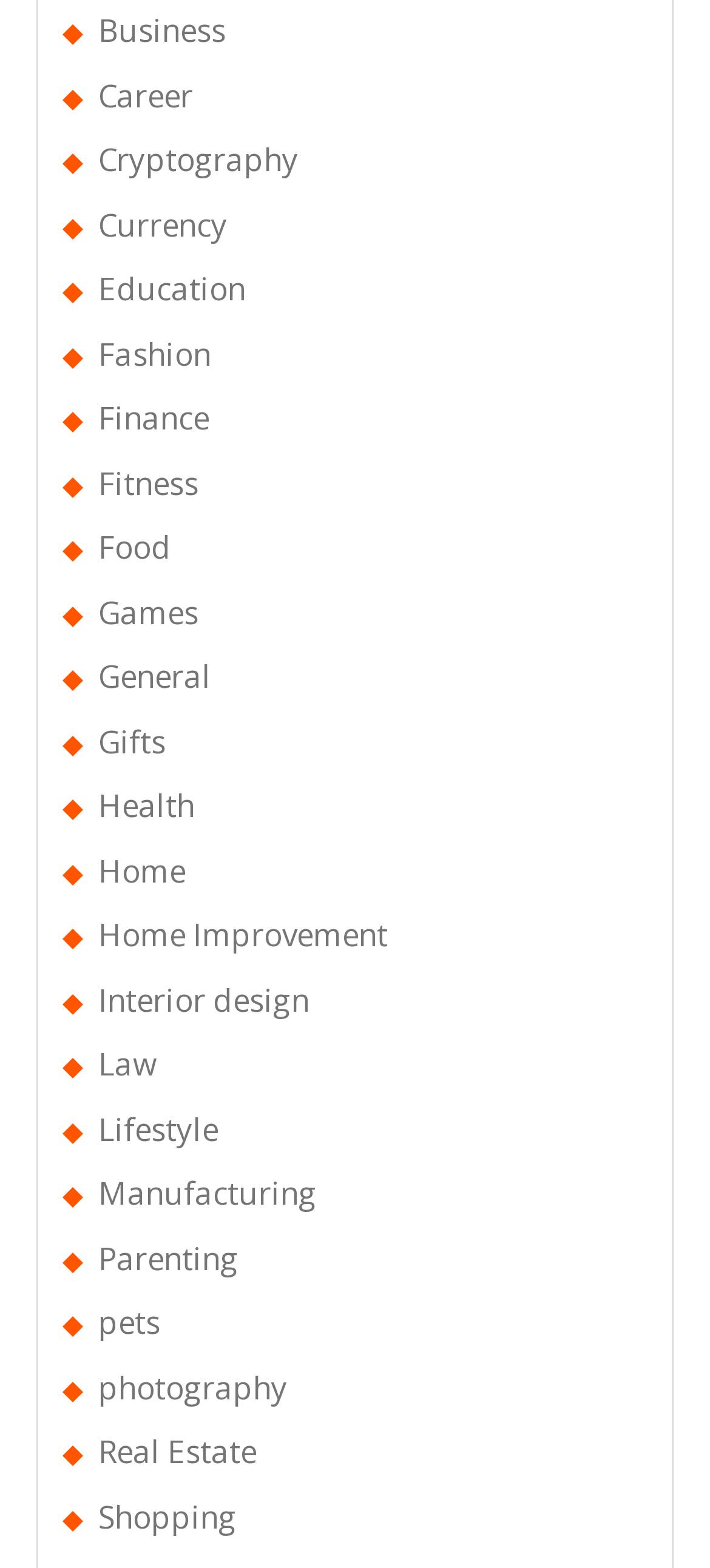Can you identify the bounding box coordinates of the clickable region needed to carry out this instruction: 'Learn about Cryptography'? The coordinates should be four float numbers within the range of 0 to 1, stated as [left, top, right, bottom].

[0.138, 0.089, 0.421, 0.115]